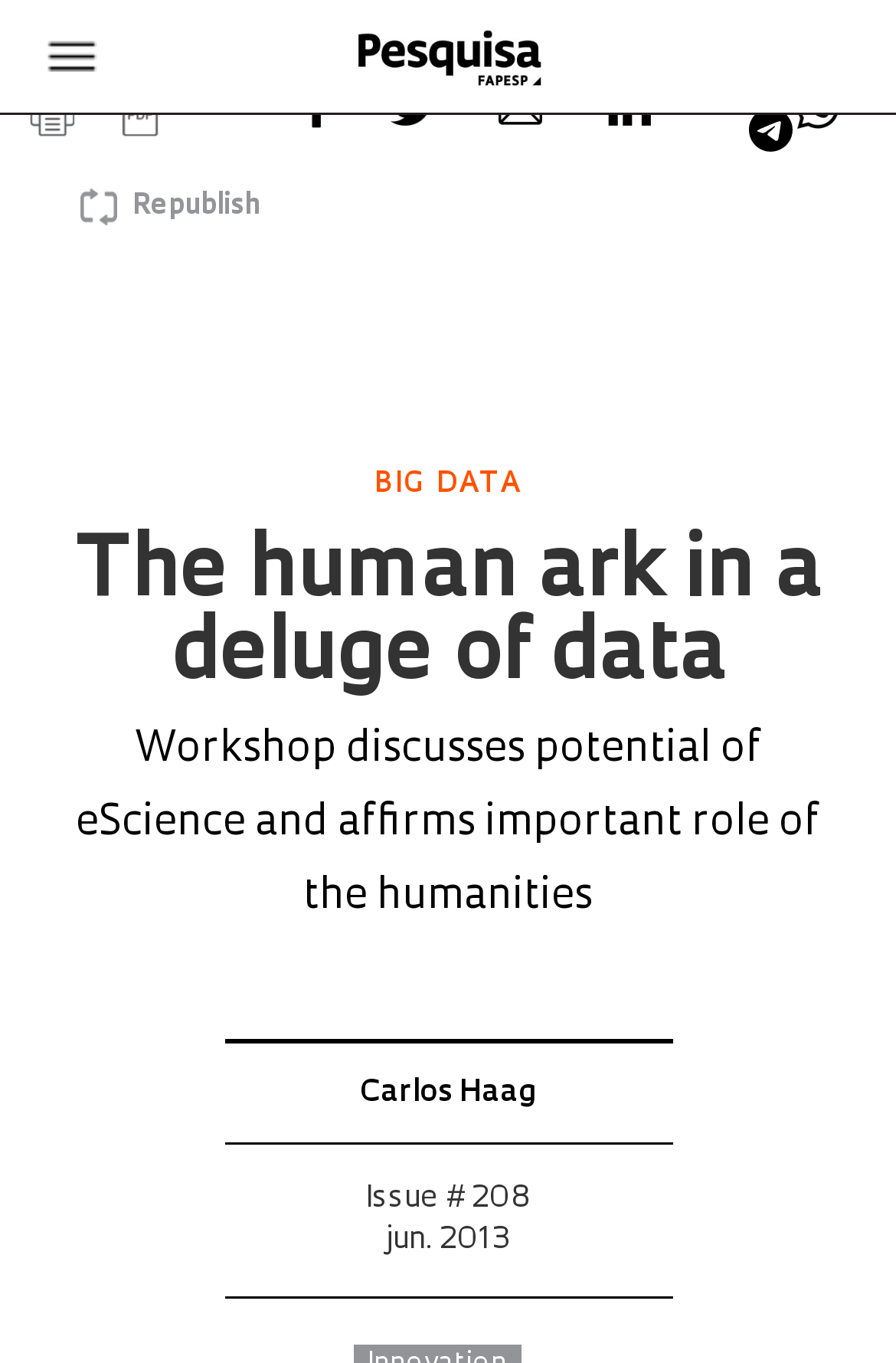Detail the various sections and features of the webpage.

This webpage appears to be an article or research paper titled "The human ark in a deluge of data" from Revista Pesquisa Fapesp. At the top, there are two links on the left and right sides, respectively. Below these links, there is a row of social media sharing buttons, including Facebook, Twitter, Email, LinkedIn, and Whatsapp, each accompanied by a small icon.

The main content of the article is divided into sections. The first section has a heading "BIG DATA" and a subheading "The human ark in a deluge of data", which is also a link. Below this, there is a paragraph of text describing the workshop that discusses the potential of eScience and the important role of the humanities.

Further down, there are three horizontal separators, each separating a section of text. The first section has a link to the author, Carlos Haag, and the second section has a link to the issue number and date, "# 208 jun. 2013". There are also several other links scattered throughout the page, including "IMPRIMIR", "PDF", and "Republish".